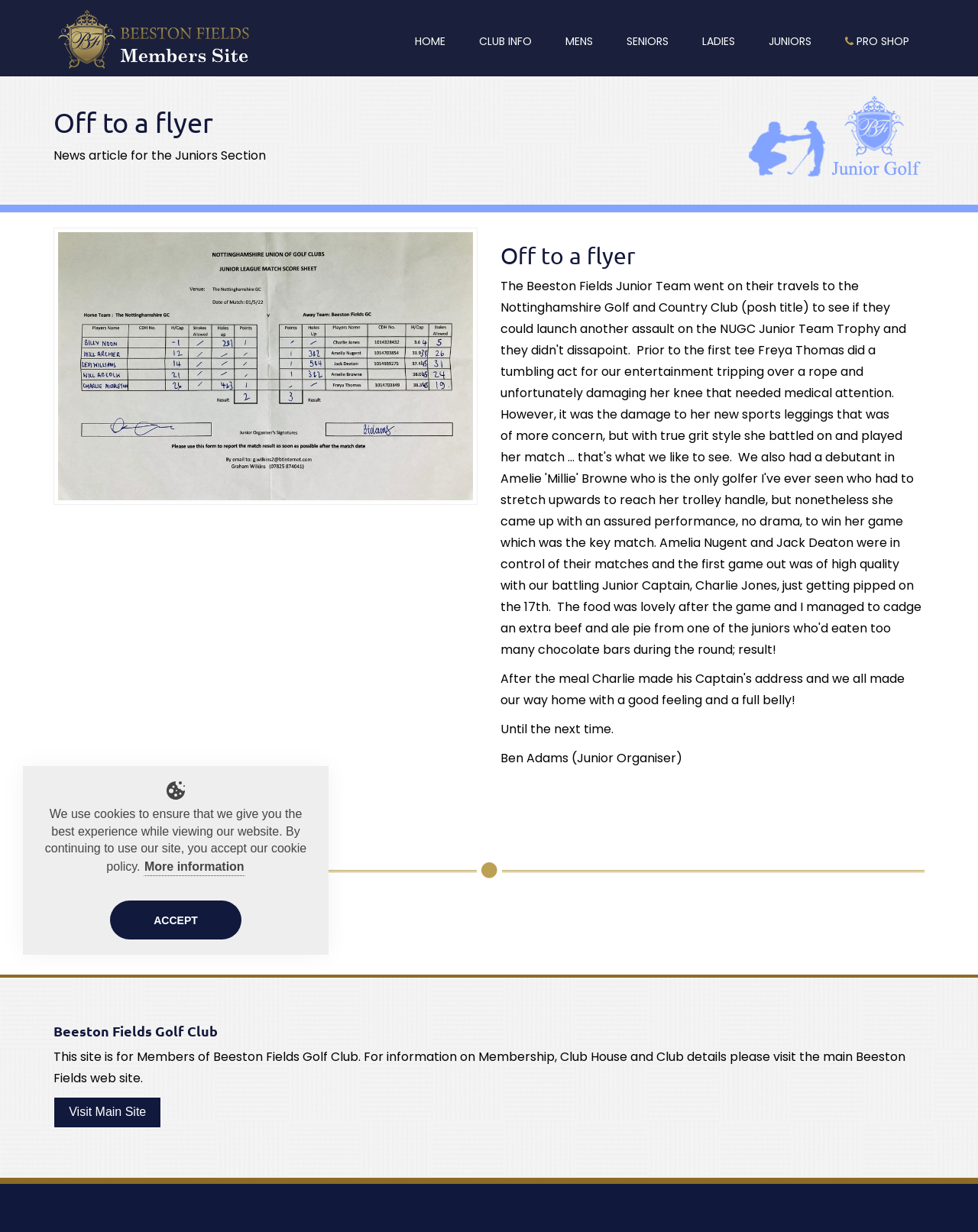Locate the bounding box coordinates for the element described below: "Visit Main Site". The coordinates must be four float values between 0 and 1, formatted as [left, top, right, bottom].

[0.055, 0.89, 0.165, 0.916]